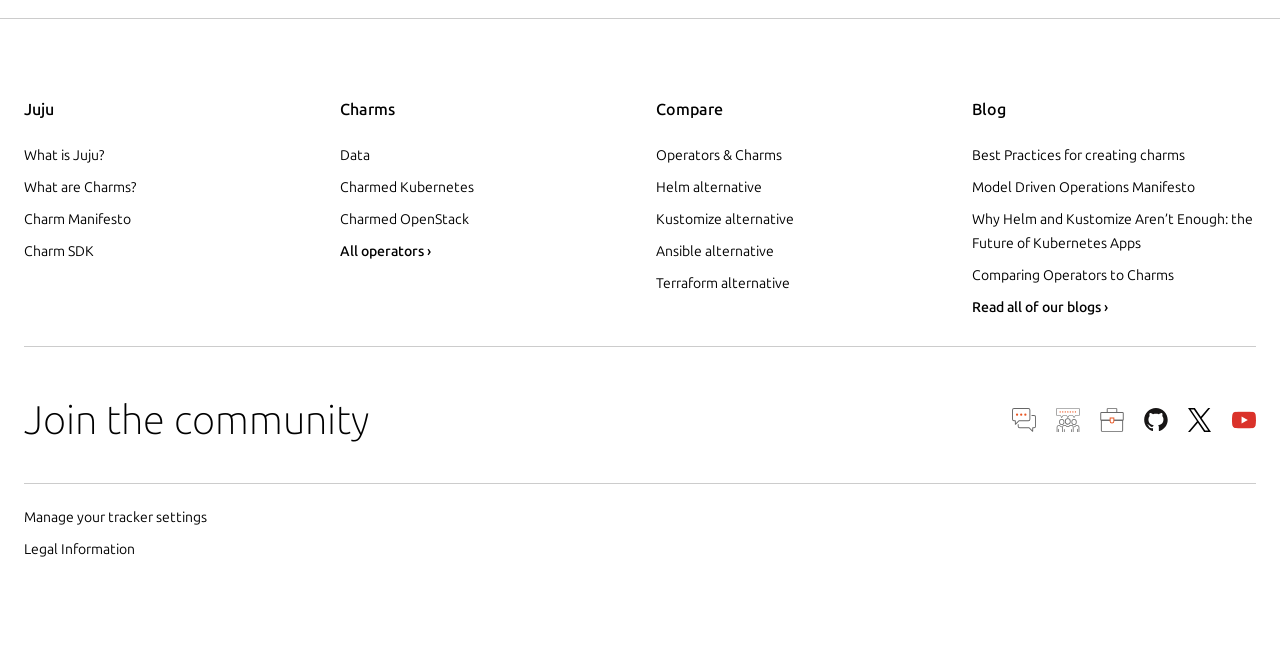Predict the bounding box coordinates of the UI element that matches this description: "The John Report". The coordinates should be in the format [left, top, right, bottom] with each value between 0 and 1.

None